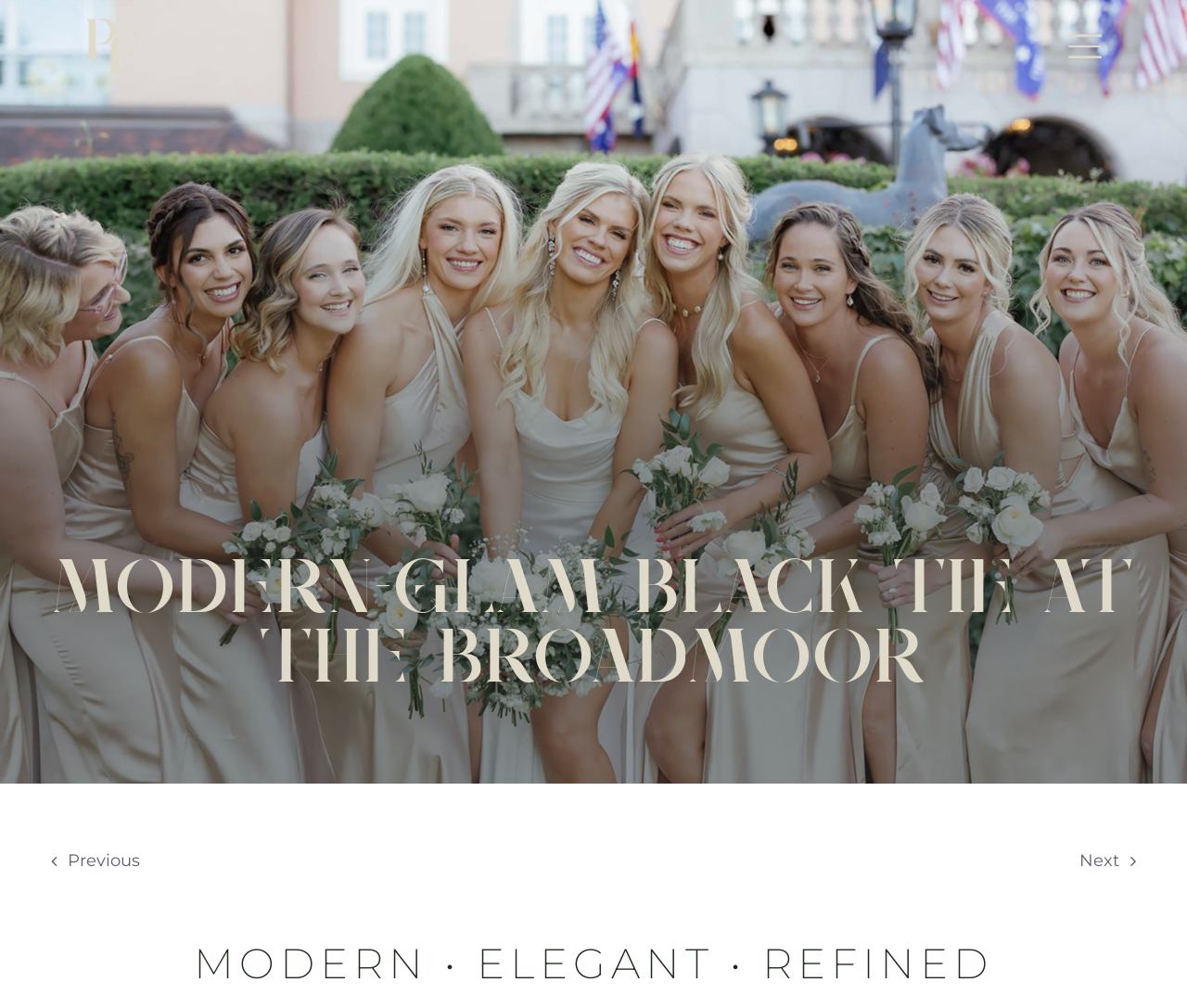Highlight the bounding box of the UI element that corresponds to this description: "aria-label="Menu Icon Cream"".

[0.899, 0.026, 0.93, 0.046]